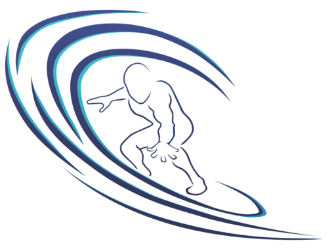Please give a short response to the question using one word or a phrase:
What is the color of the wave?

Blue